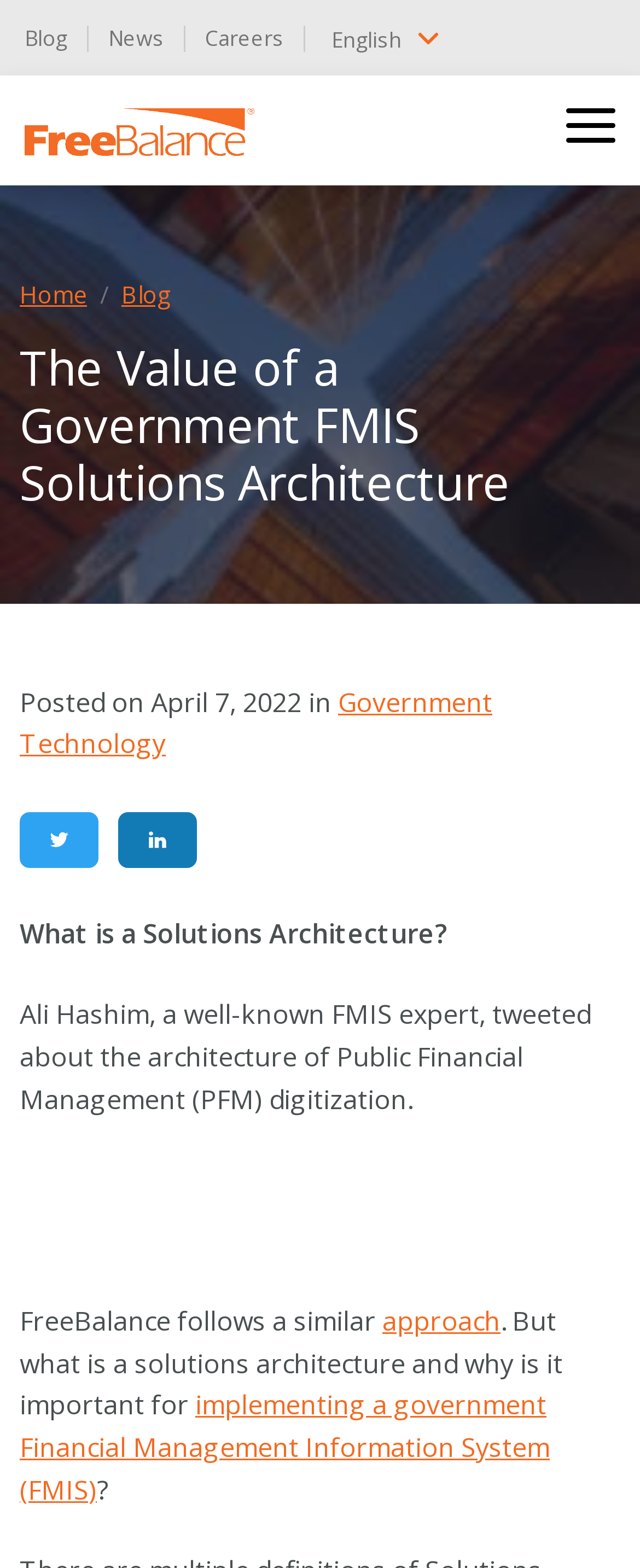Identify and extract the heading text of the webpage.

The Value of a Government FMIS Solutions Architecture